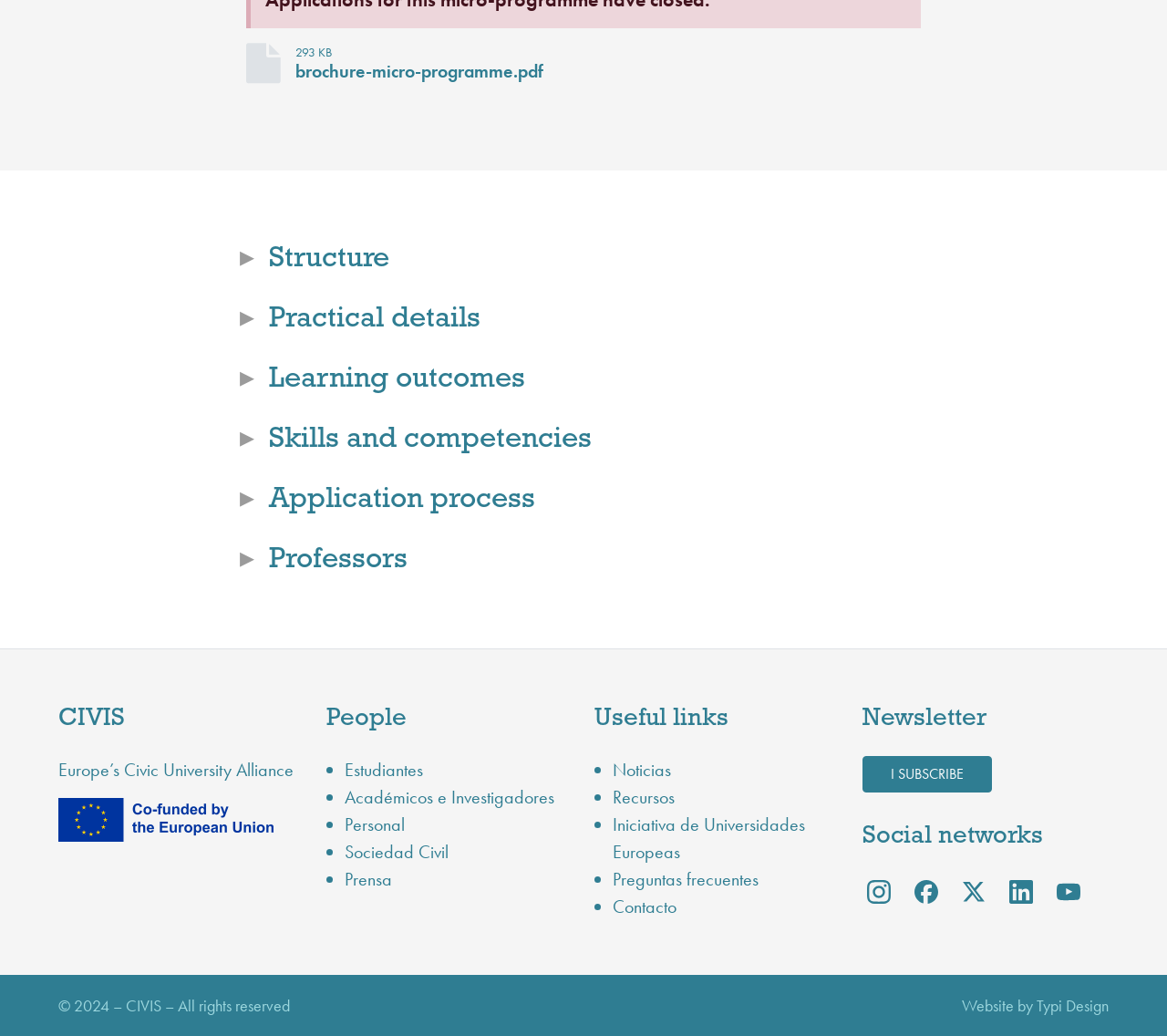Find the bounding box of the web element that fits this description: "Iniciativa de Universidades Europeas".

[0.525, 0.784, 0.69, 0.834]